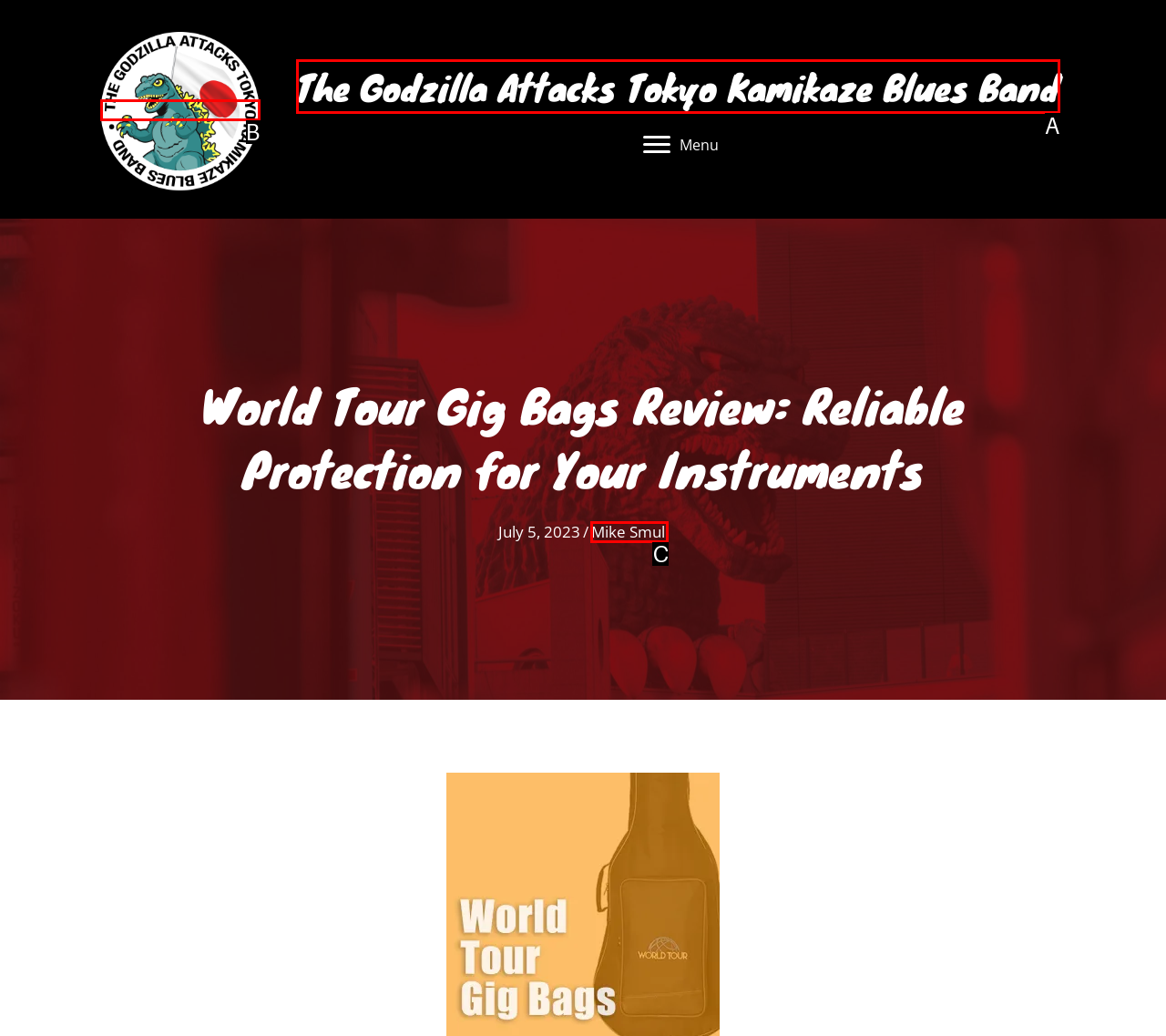Select the letter from the given choices that aligns best with the description: Colorado Springs Mediation. Reply with the specific letter only.

None